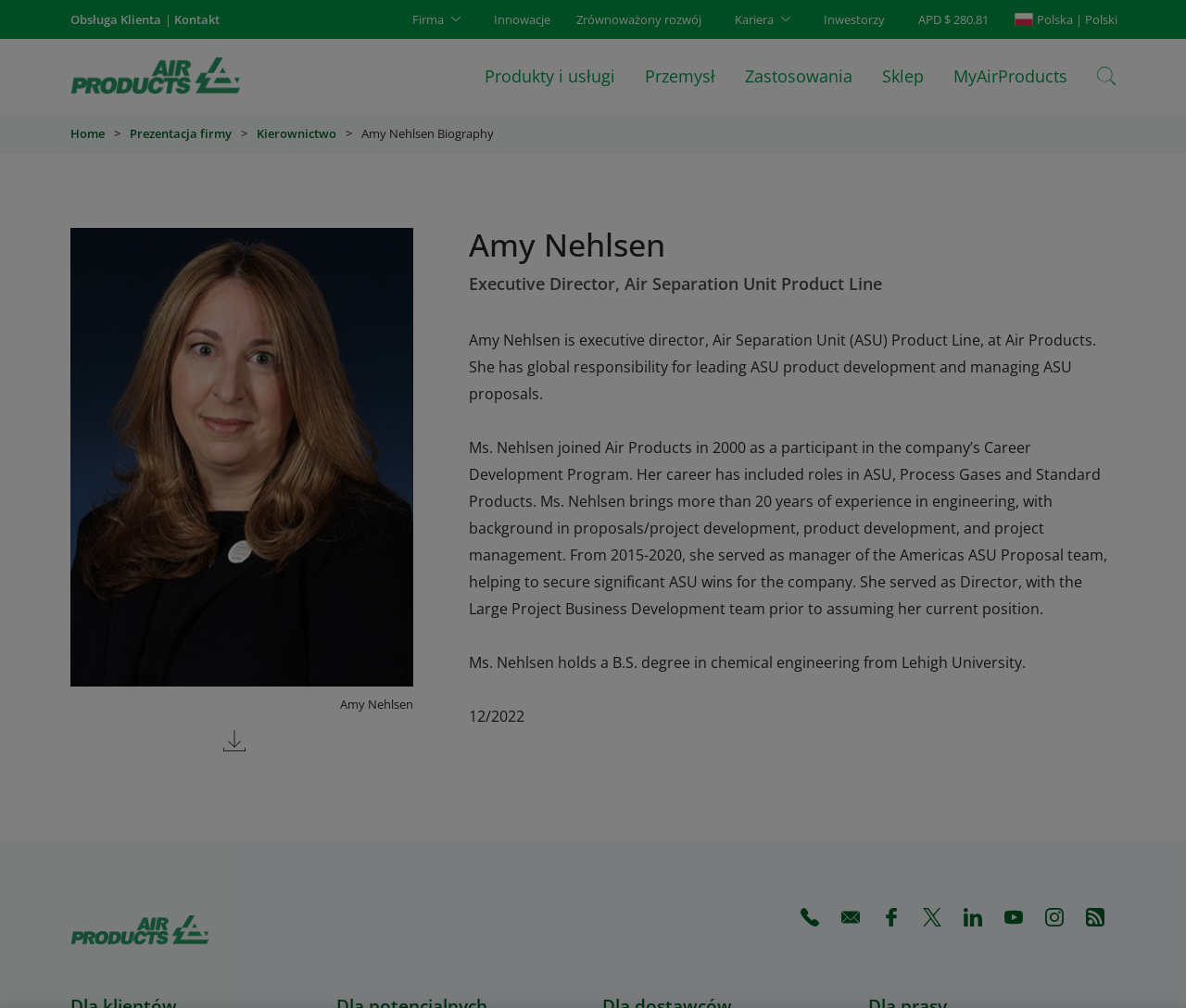What is the name of the company Amy Nehlsen works for?
Kindly offer a comprehensive and detailed response to the question.

The company name is mentioned in the text as Air Products, where Amy Nehlsen is the Executive Director of the Air Separation Unit Product Line.